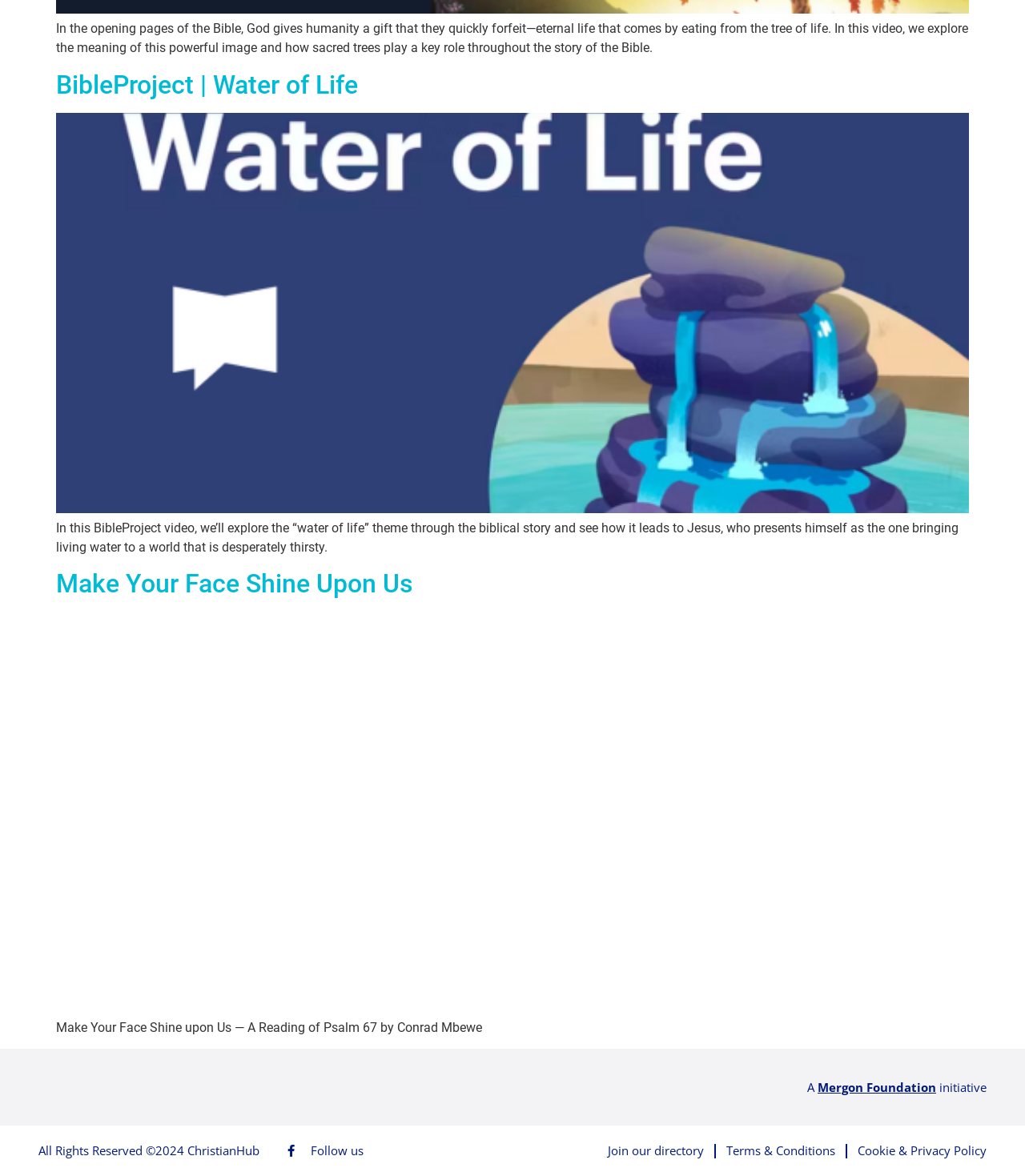Using the provided element description: "Cookie & Privacy Policy", identify the bounding box coordinates. The coordinates should be four floats between 0 and 1 in the order [left, top, right, bottom].

[0.837, 0.971, 0.962, 0.986]